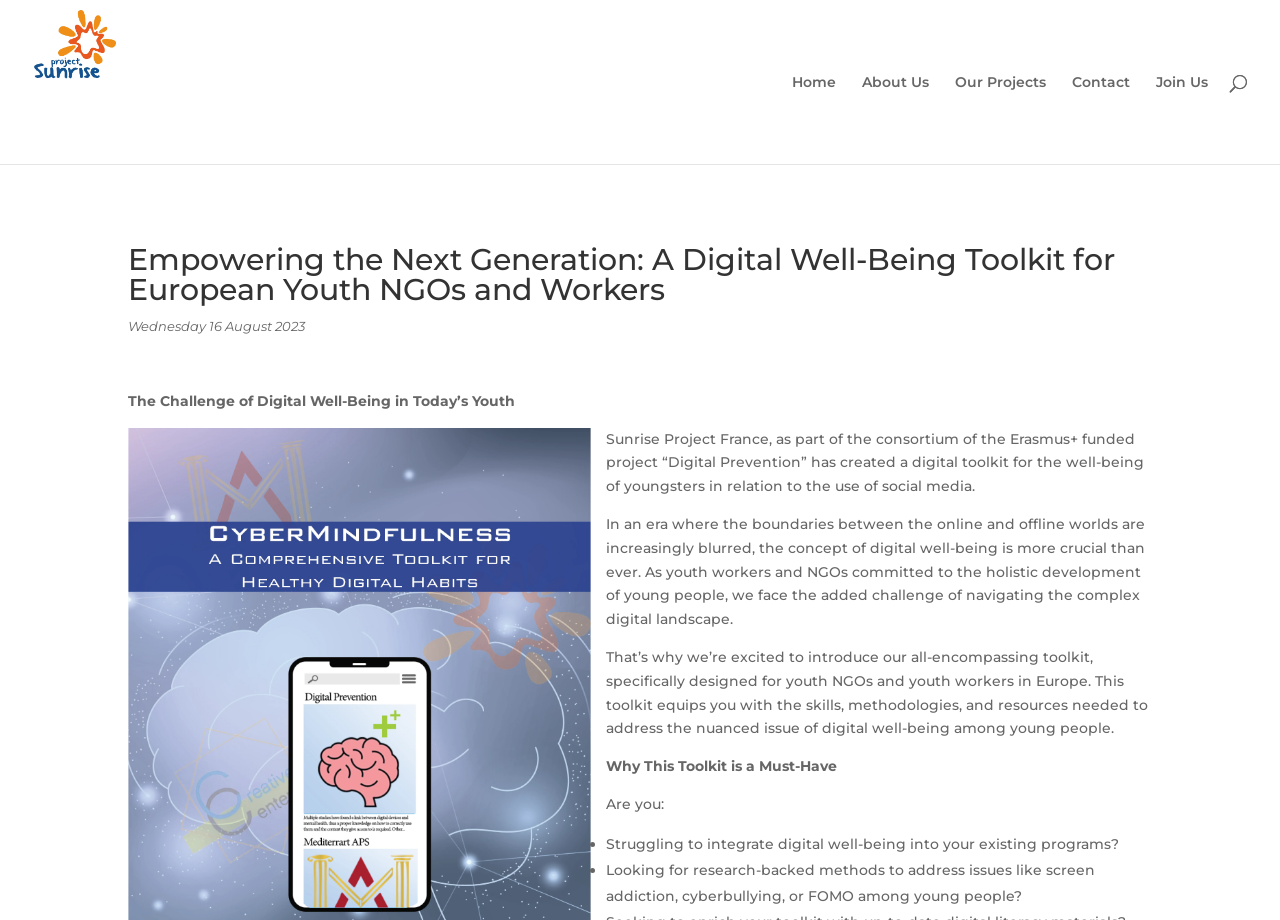What is one of the issues the toolkit addresses?
Please answer the question with as much detail and depth as you can.

I found the answer by looking at the ListMarker and StaticText elements that list the issues the toolkit addresses, which includes 'screen addiction'.